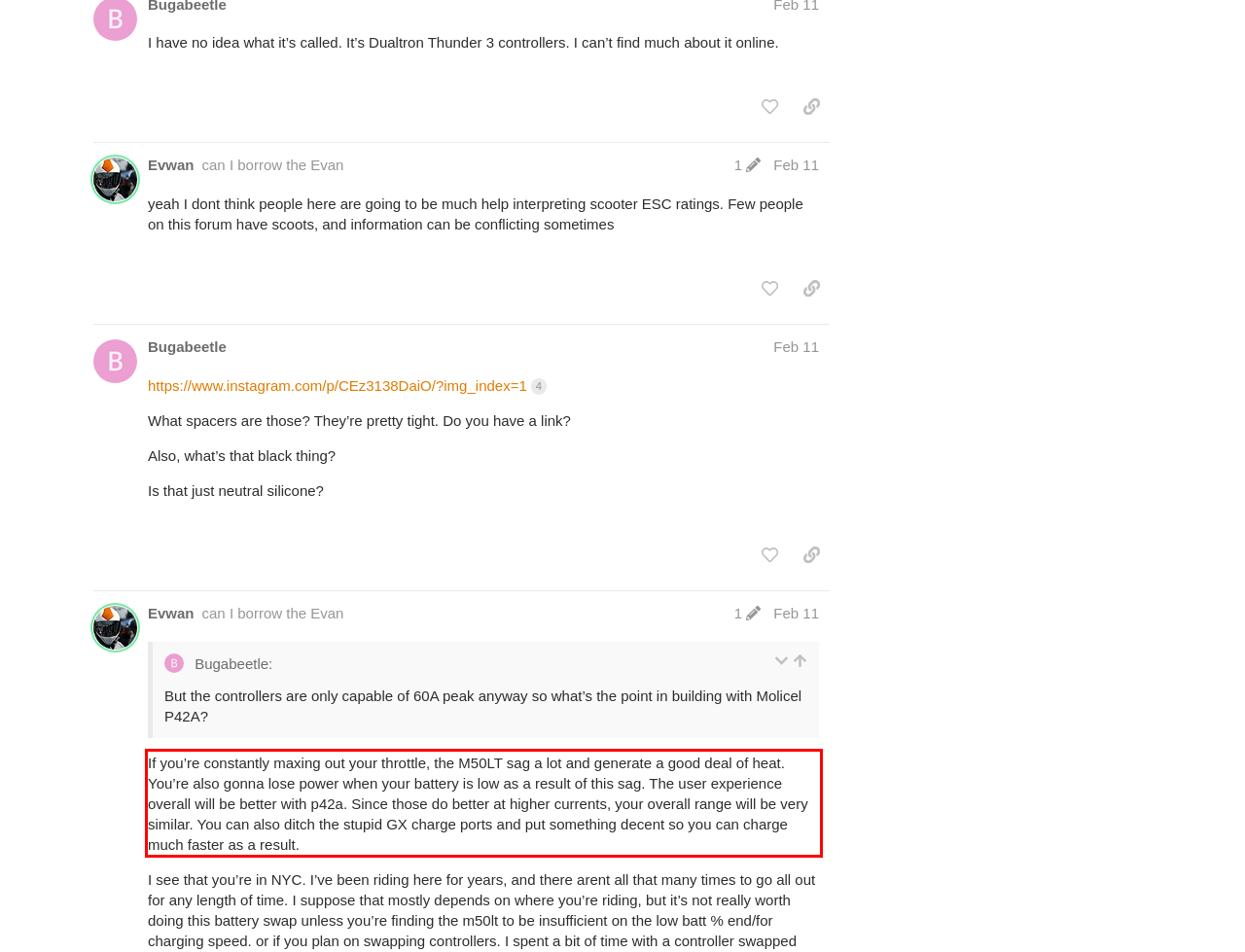Within the screenshot of the webpage, locate the red bounding box and use OCR to identify and provide the text content inside it.

If you’re constantly maxing out your throttle, the M50LT sag a lot and generate a good deal of heat. You’re also gonna lose power when your battery is low as a result of this sag. The user experience overall will be better with p42a. Since those do better at higher currents, your overall range will be very similar. You can also ditch the stupid GX charge ports and put something decent so you can charge much faster as a result.